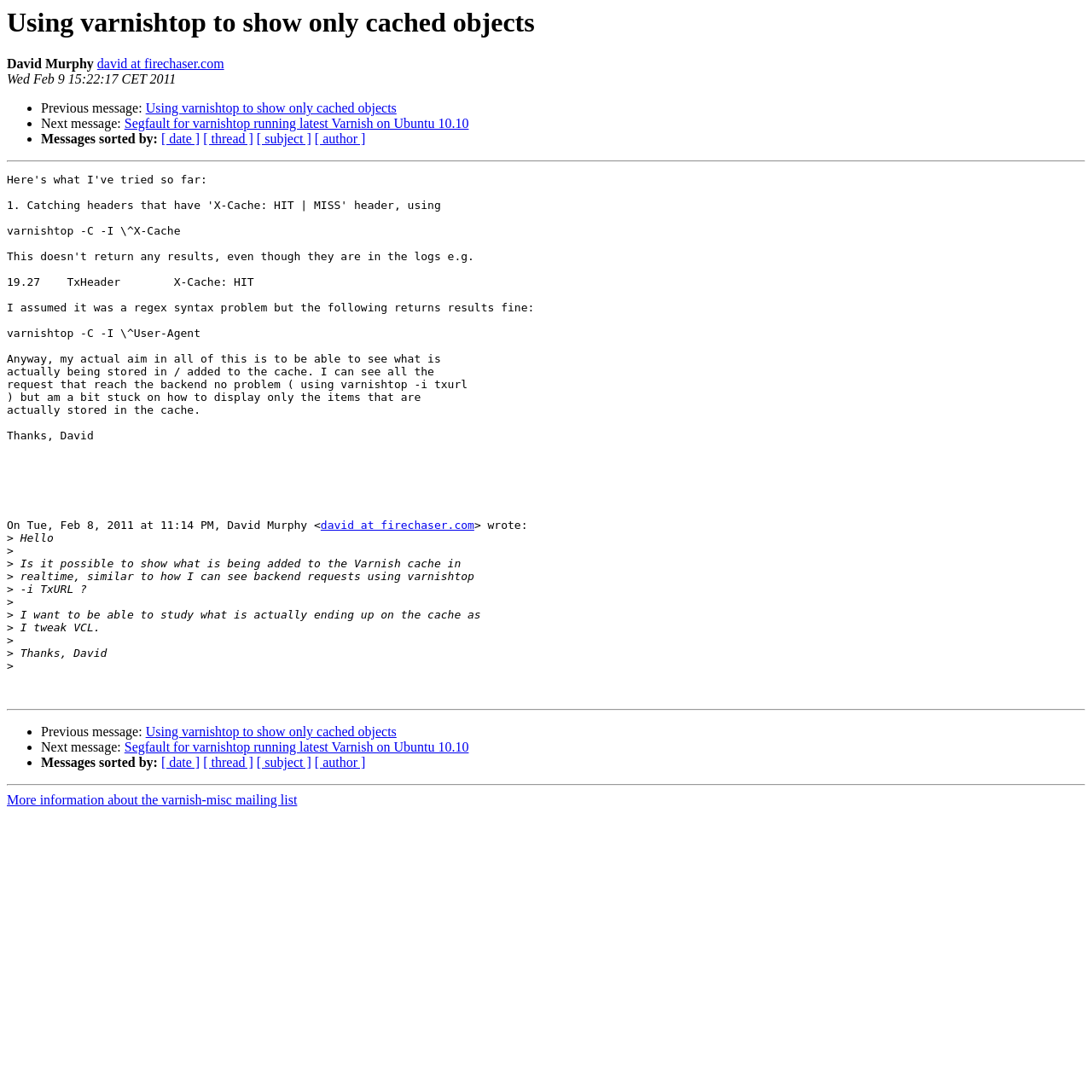Extract the bounding box coordinates for the UI element described as: "[ date ]".

[0.148, 0.692, 0.183, 0.705]